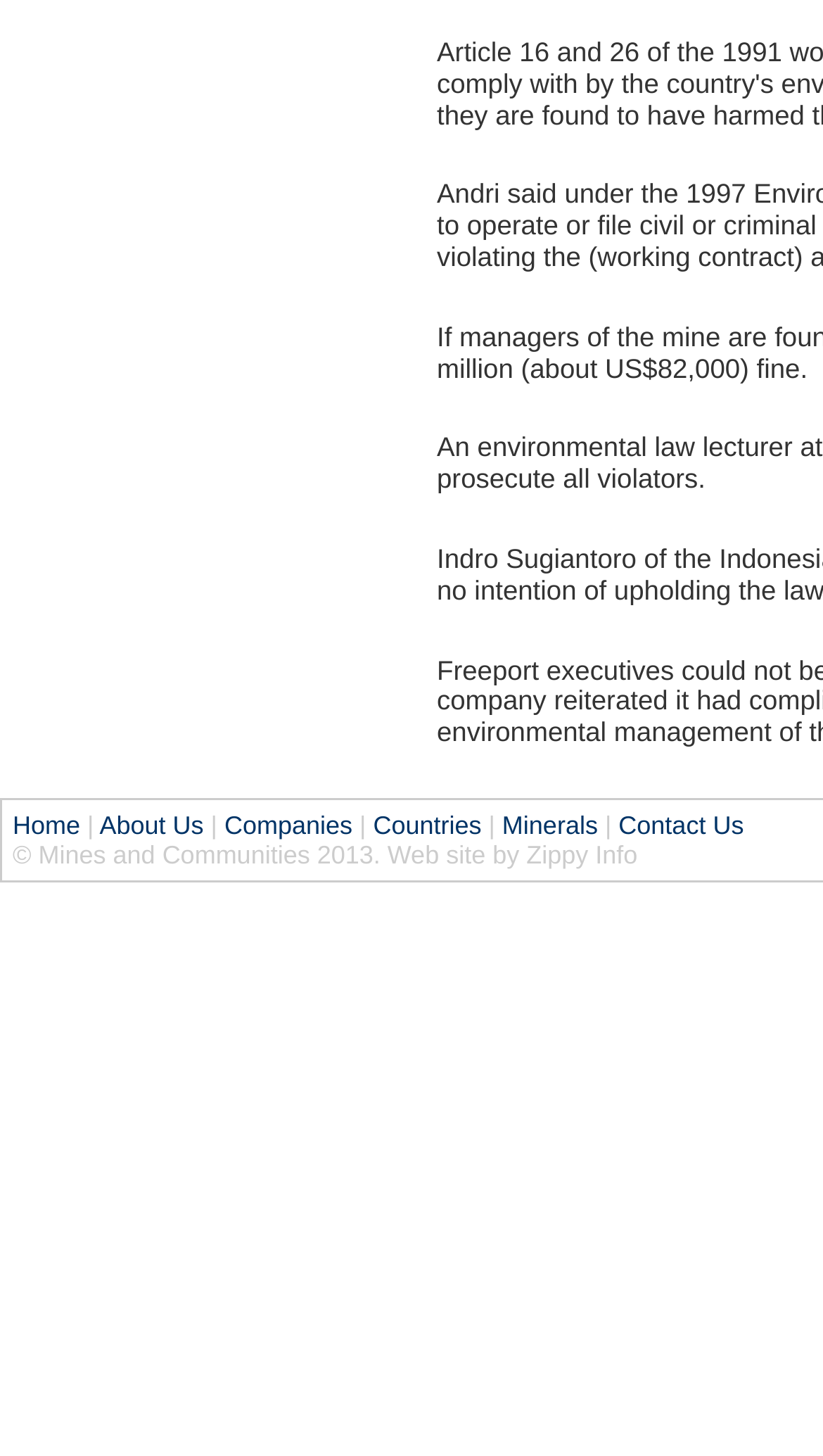Reply to the question with a brief word or phrase: What is the first menu item?

Home